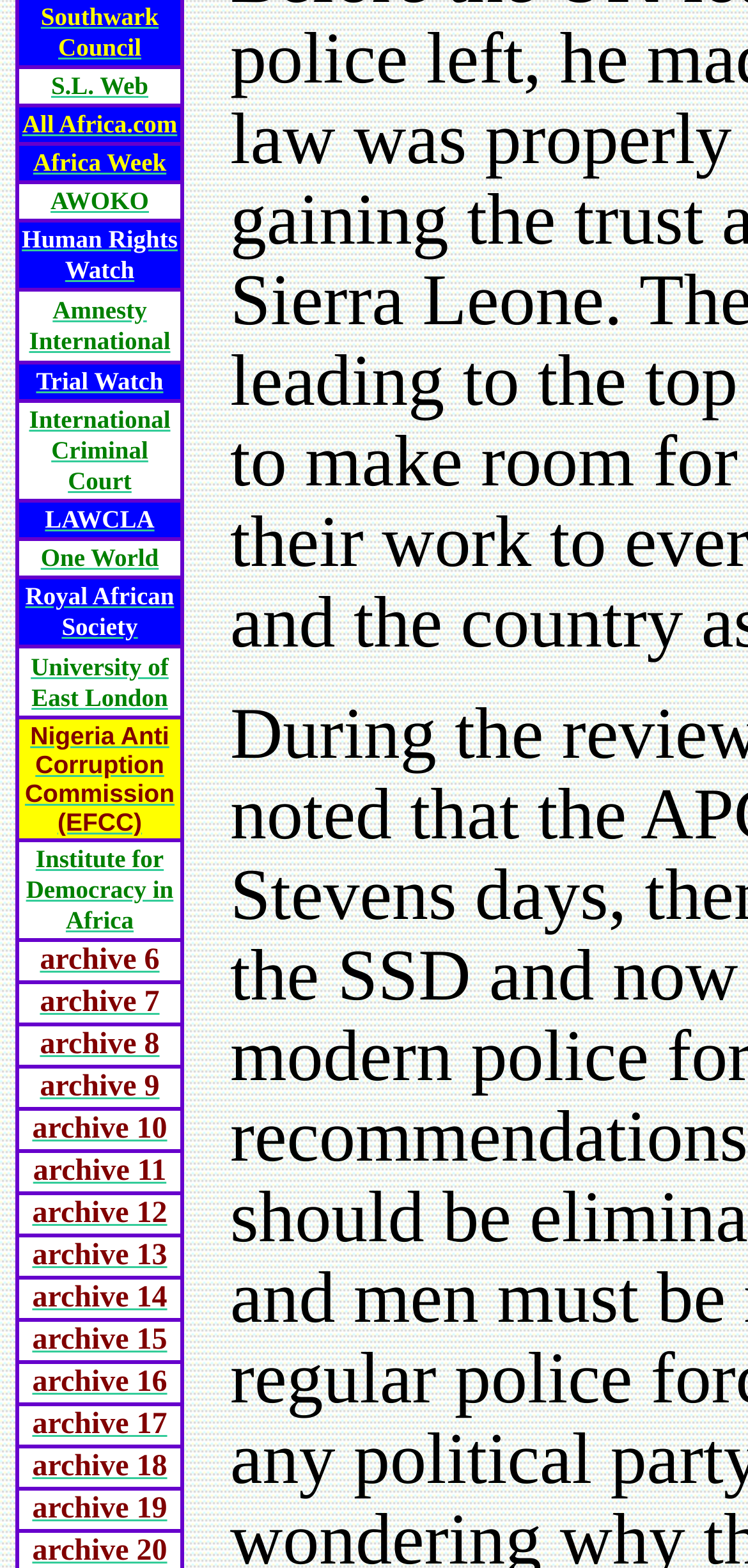Can you find the bounding box coordinates for the element that needs to be clicked to execute this instruction: "Check nutritional information"? The coordinates should be given as four float numbers between 0 and 1, i.e., [left, top, right, bottom].

None